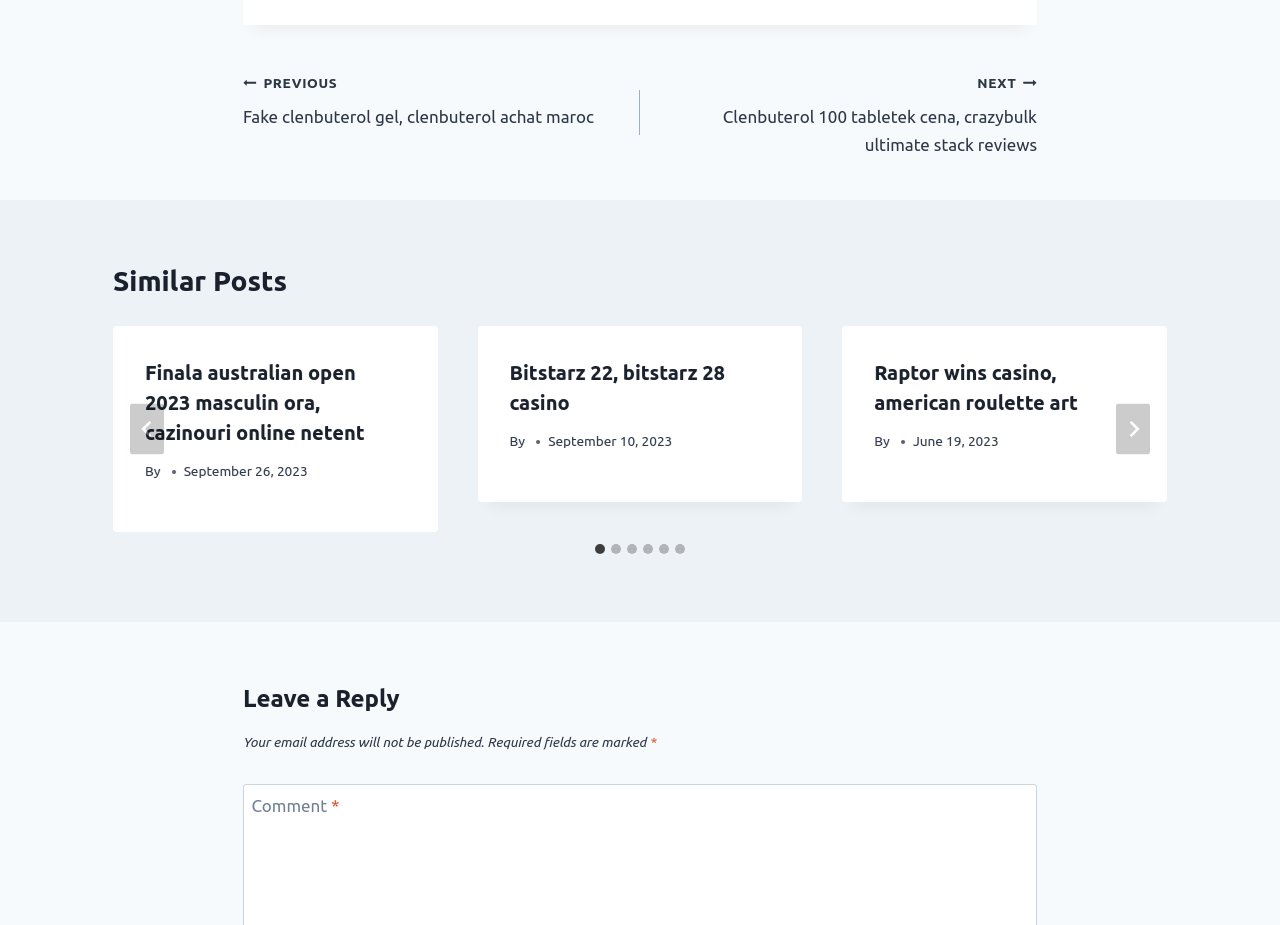Please specify the bounding box coordinates in the format (top-left x, top-left y, bottom-right x, bottom-right y), with all values as floating point numbers between 0 and 1. Identify the bounding box of the UI element described by: Bitstarz 22, bitstarz 28 casino

[0.398, 0.39, 0.566, 0.447]